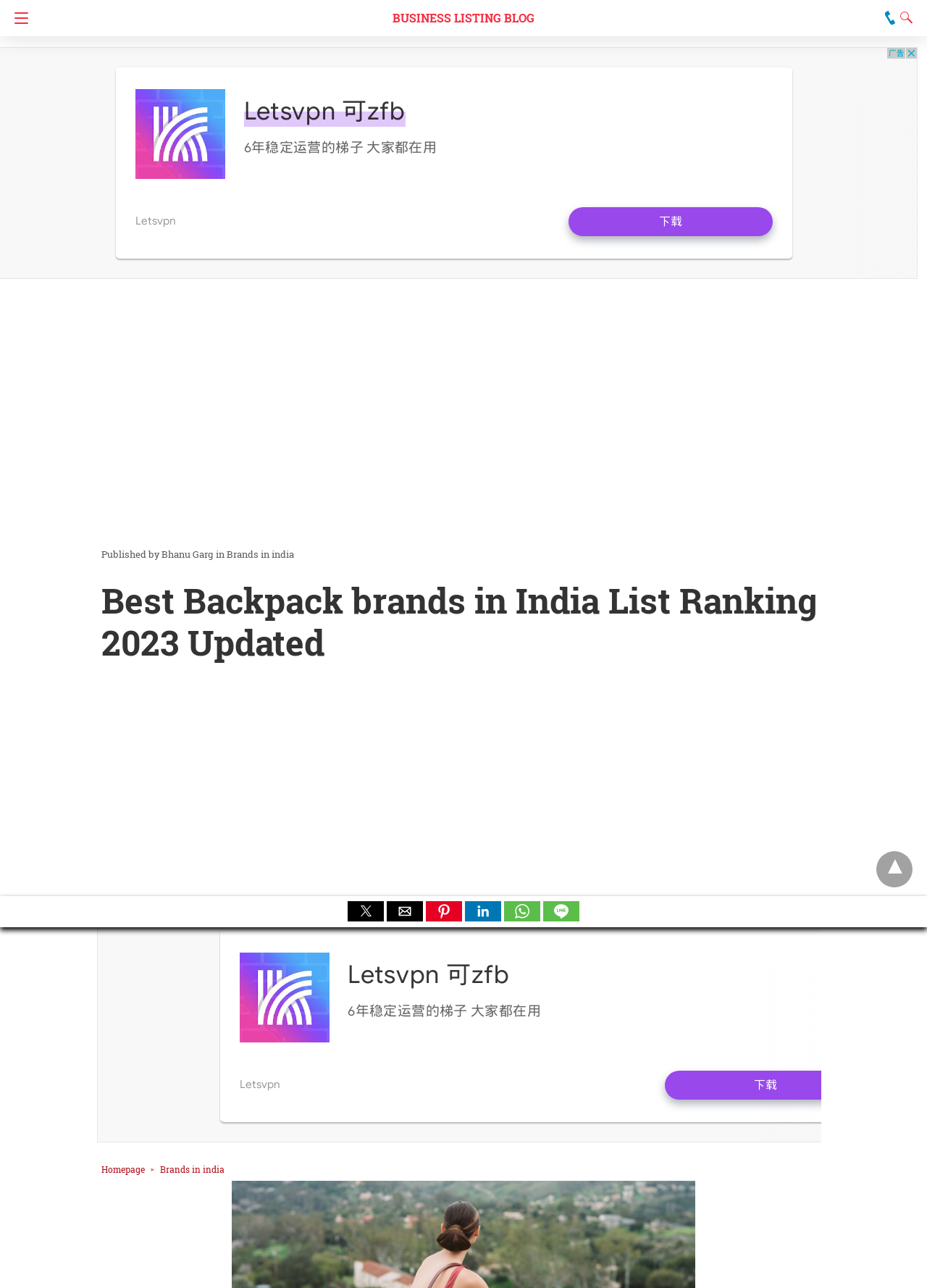Please analyze the image and give a detailed answer to the question:
How many navigation buttons are there?

I found two navigation buttons at the top of the webpage: 'Navigation' and 'Search'.